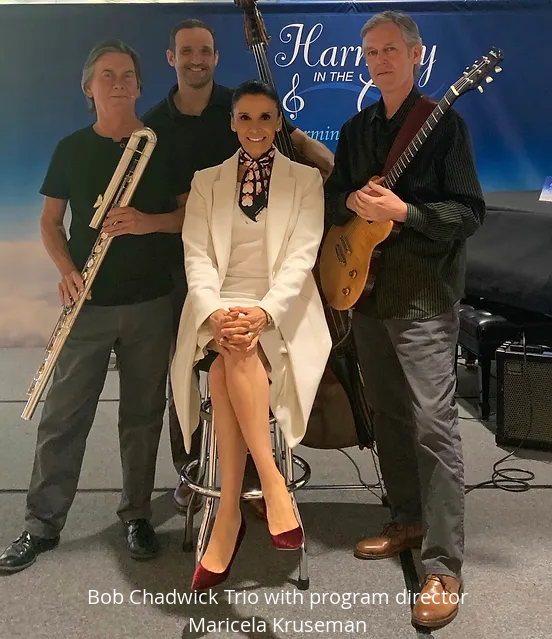Answer this question using a single word or a brief phrase:
What is Maricela Kruseman wearing?

White coat